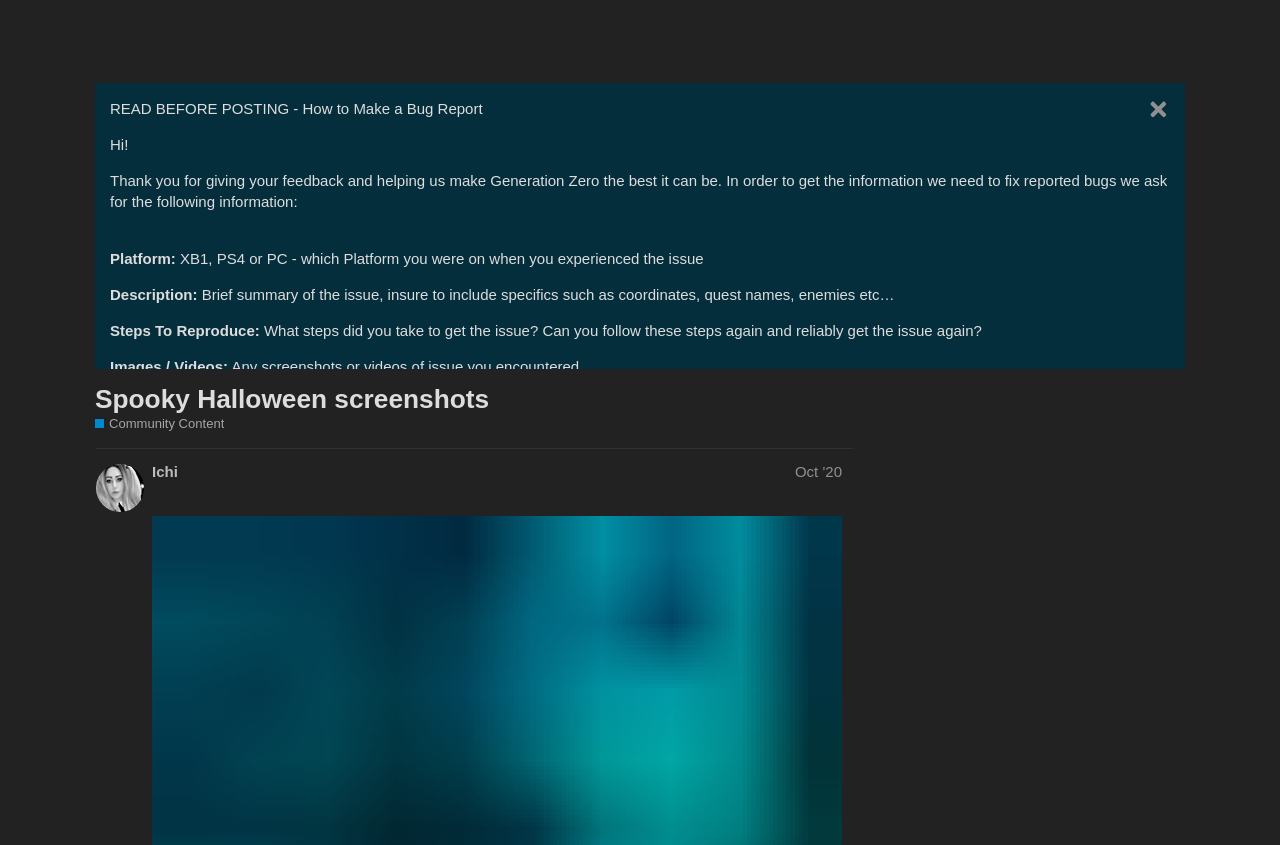Examine the image and give a thorough answer to the following question:
How many people liked the post?

The number of people who liked the post can be found in the button element that says '2 people liked this post. Click to view'. This button is located below the post content.